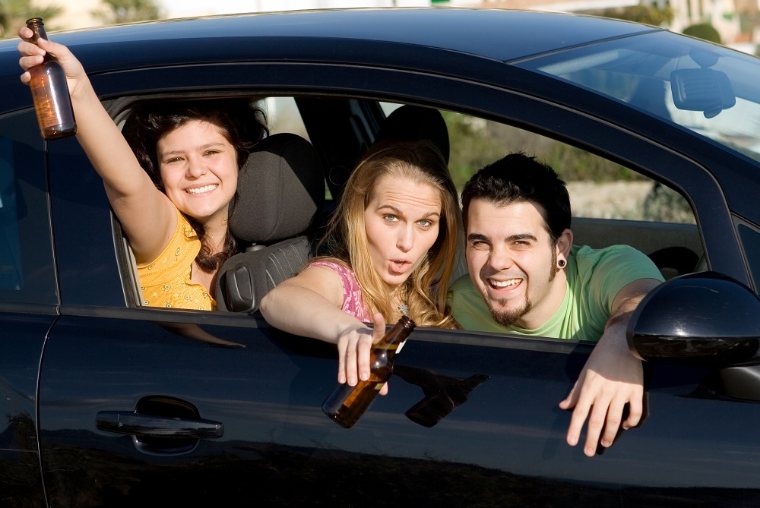Review the image closely and give a comprehensive answer to the question: What are the friends holding in their hands?

The caption states that the friends are enthusiastically posing with drinks in their hands, creating a carefree and spirited atmosphere, which implies that they are holding drinks.